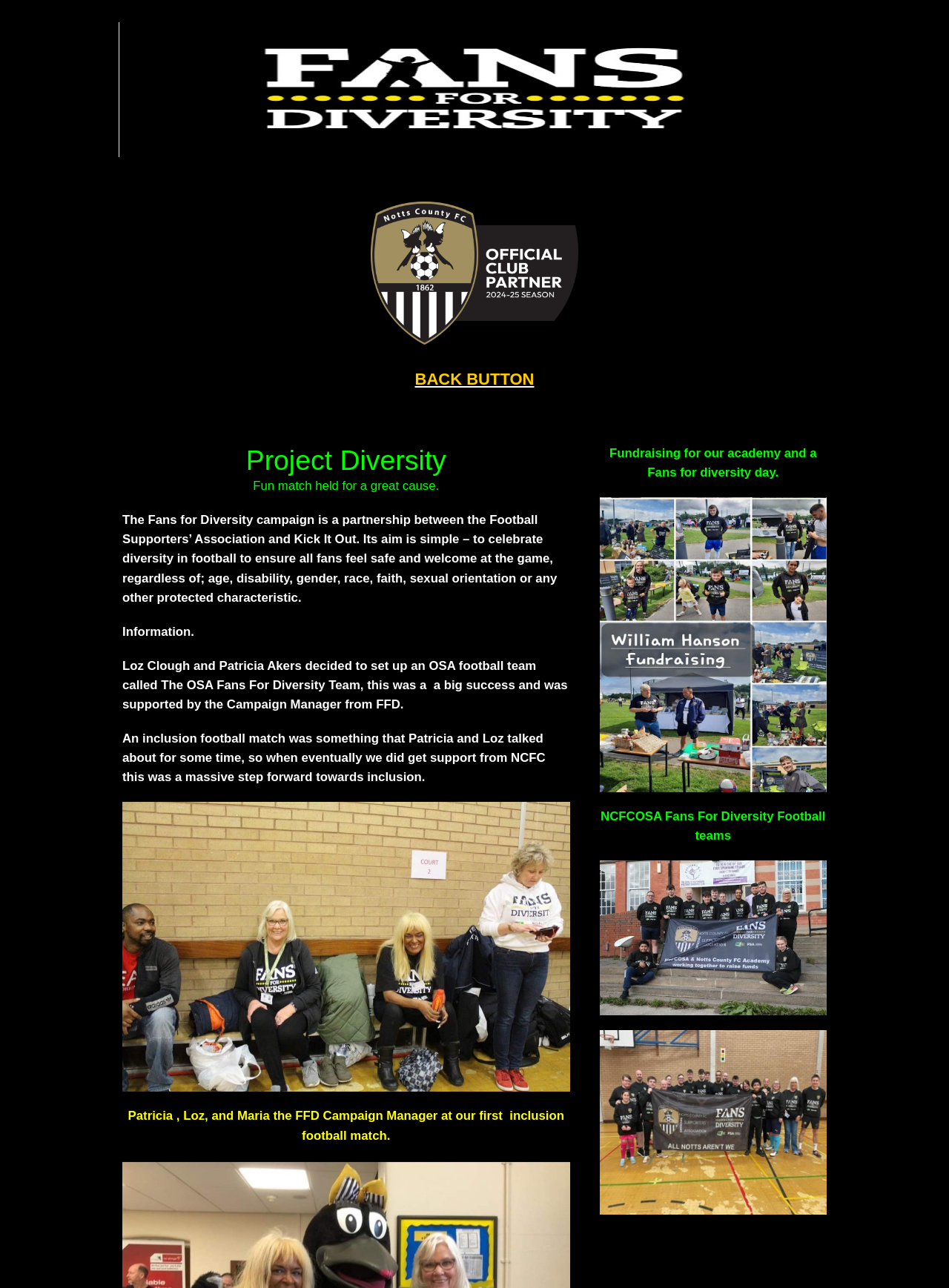Answer the question with a brief word or phrase:
What is the name of the football team?

The OSA Fans For Diversity Team